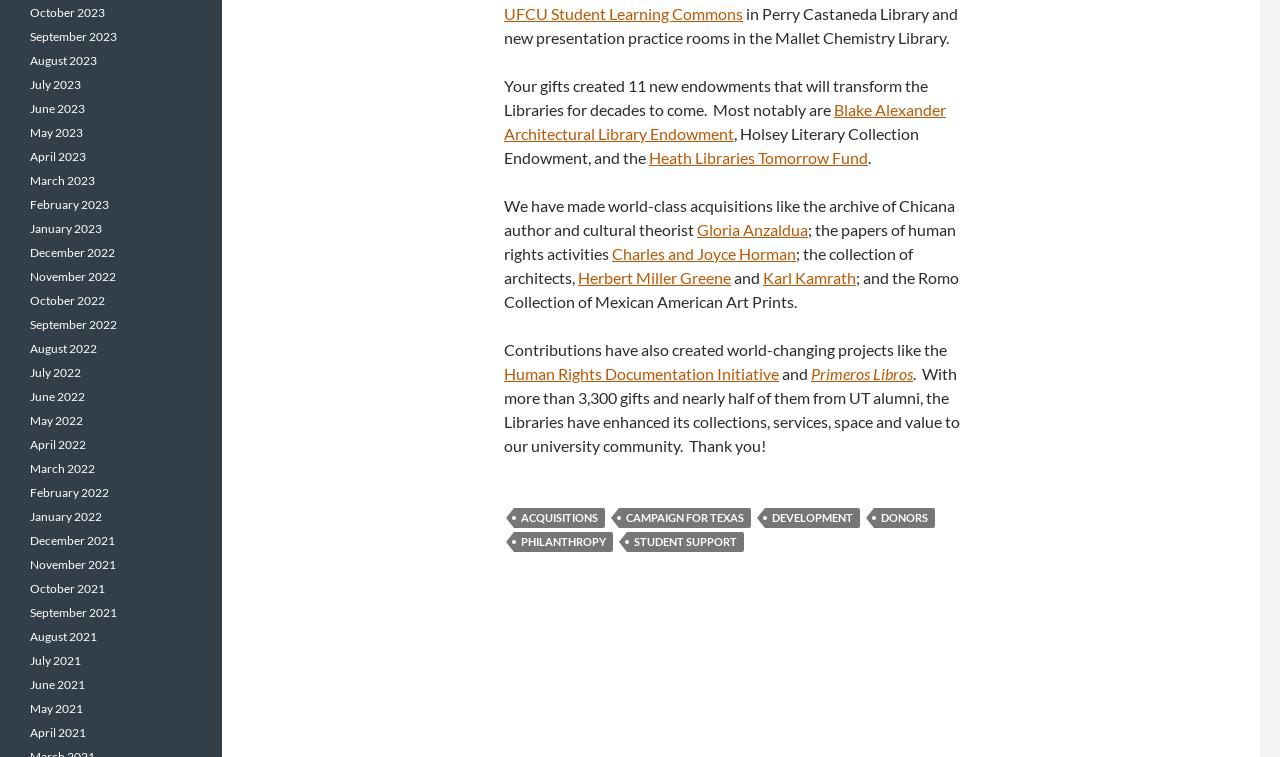Please specify the bounding box coordinates of the element that should be clicked to execute the given instruction: 'Explore the Human Rights Documentation Initiative'. Ensure the coordinates are four float numbers between 0 and 1, expressed as [left, top, right, bottom].

[0.394, 0.481, 0.609, 0.506]